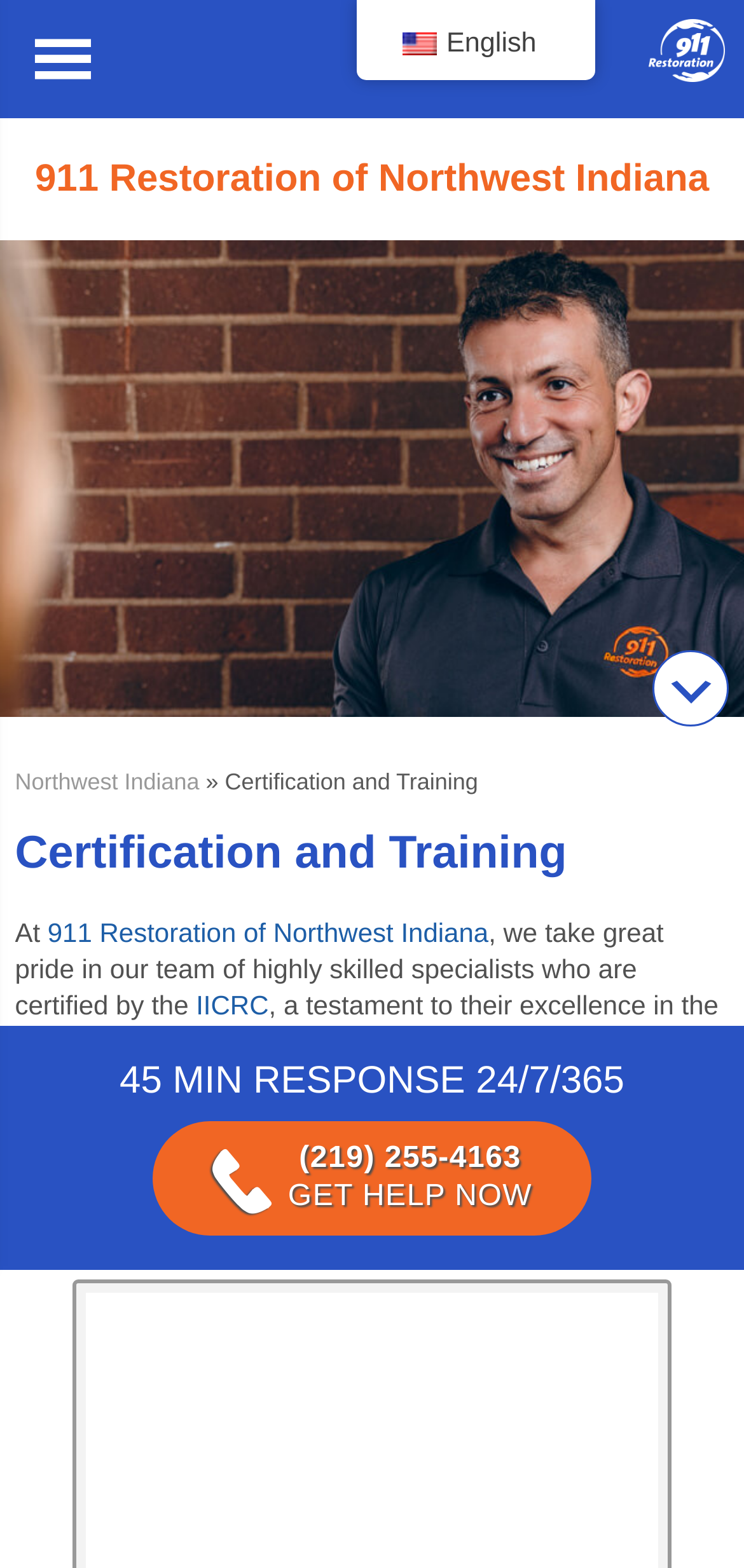Illustrate the webpage thoroughly, mentioning all important details.

The webpage is about the certification and training of technicians at 911 Restoration of Northwest Indiana. At the top left, there is a logo of the company, accompanied by a heading with the company name. Below the logo, there is a large image that spans the entire width of the page.

On the top right, there is a smaller logo and a link to the company's homepage. Below it, there is a navigation menu with a link to the "Certification and Training" page, which is the current page.

The main content of the page starts with a heading "Certification and Training" followed by a paragraph of text that explains the importance of hiring certified restoration professionals. The text mentions that the company's technicians are certified by the IICRC, a well-known organization in the cleaning and restoration industry.

Below the paragraph, there is a list of locations served by the company, including Cedar Lake, Chesterton, Crown Point, and Demotte. The text continues to describe the expertise of the company's professionals in restoring textile materials and the benefits of choosing a certified restoration company.

On the right side of the page, there is a call-to-action section with a phone number and a "GET HELP NOW" button. Above it, there is a text "45 MIN RESPONSE 24/7/365" indicating the company's response time. At the very bottom of the page, there is a language selection link with an American flag icon.

Throughout the page, there are several images, including the company logo, a large background image, and a small flag icon for language selection.